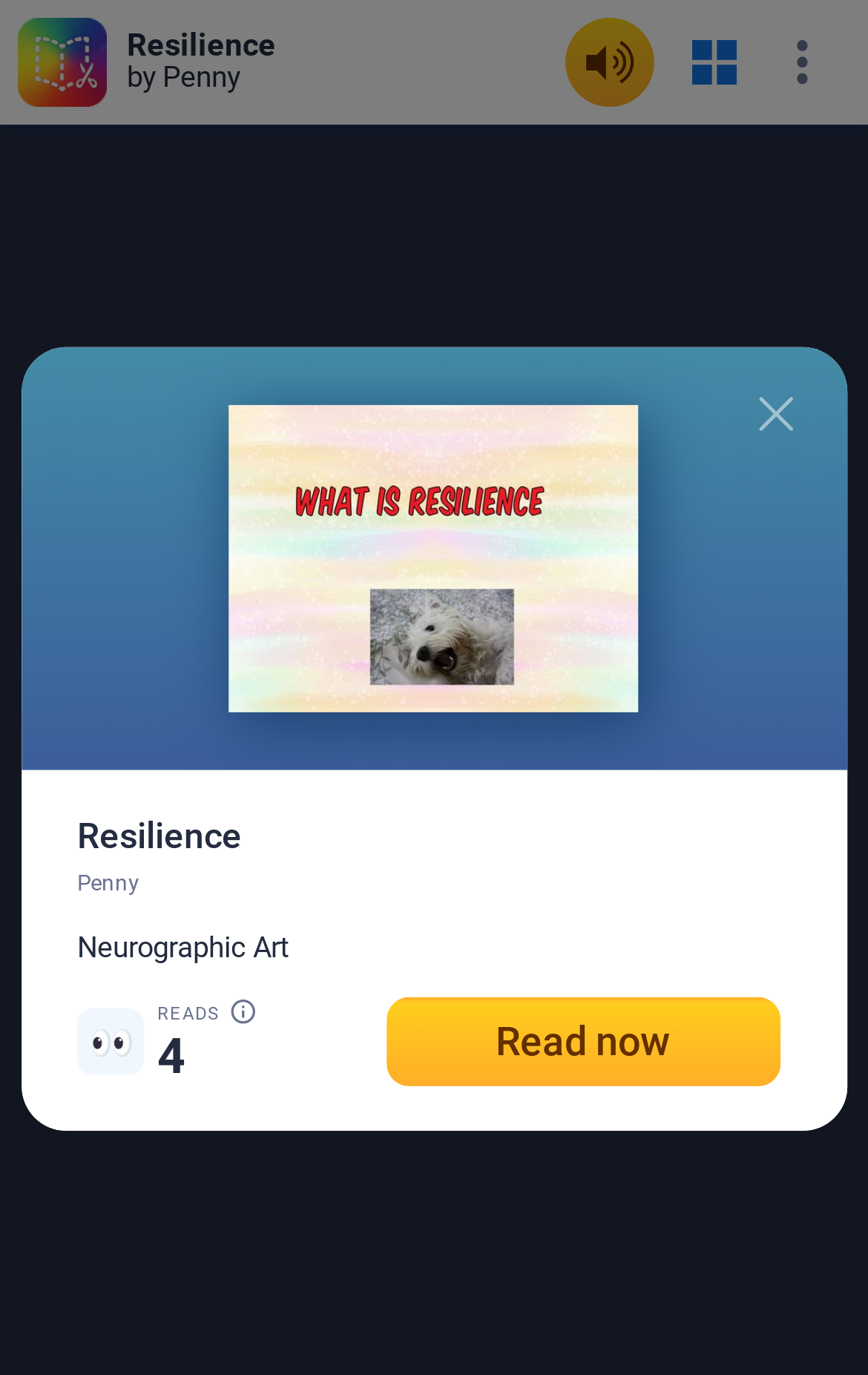Please determine the bounding box coordinates of the element to click on in order to accomplish the following task: "Close dialog". Ensure the coordinates are four float numbers ranging from 0 to 1, i.e., [left, top, right, bottom].

[0.847, 0.272, 0.939, 0.33]